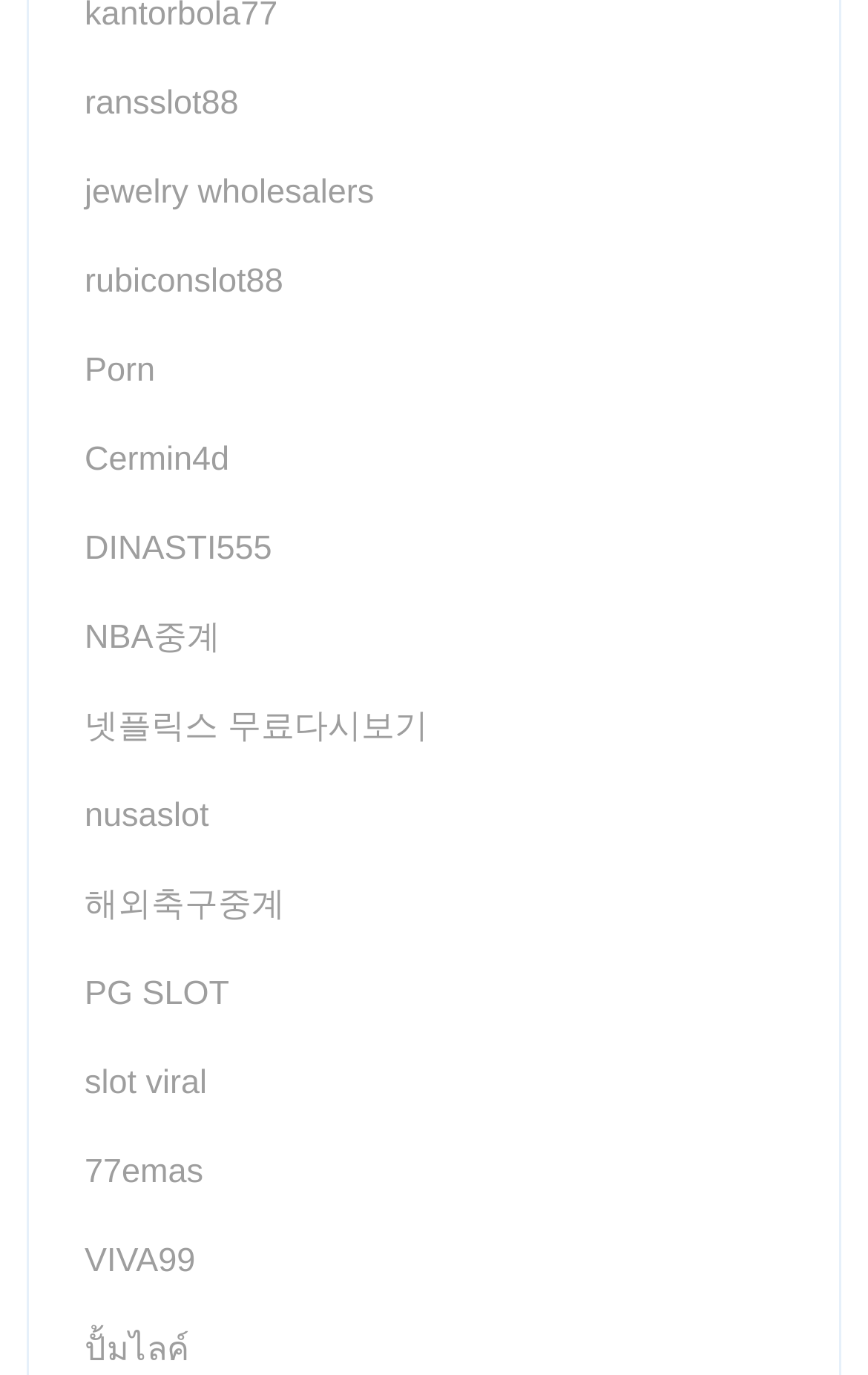Are there any links related to sports on the webpage?
Please provide a single word or phrase as your answer based on the image.

Yes